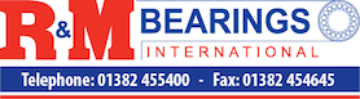Elaborate on all the elements present in the image.

The image features the logo of R&M Bearings International, which prominently displays the company name in bold letters. The letters "R" and "M" are highlighted in red, while the word "BEARINGS" is rendered in blue, followed by the word "INTERNATIONAL" in smaller font. The logo includes a circular design element, likely indicating a bearing, adding a visual cue related to the company's industry. Below the logo, contact information is presented, including a telephone number (01382 455400) and a fax number (01382 454645), reinforcing the company's business identity and facilitating communication. This logo reflects R&M Bearings' professionalism and serves to establish their brand presence in the marketplace.